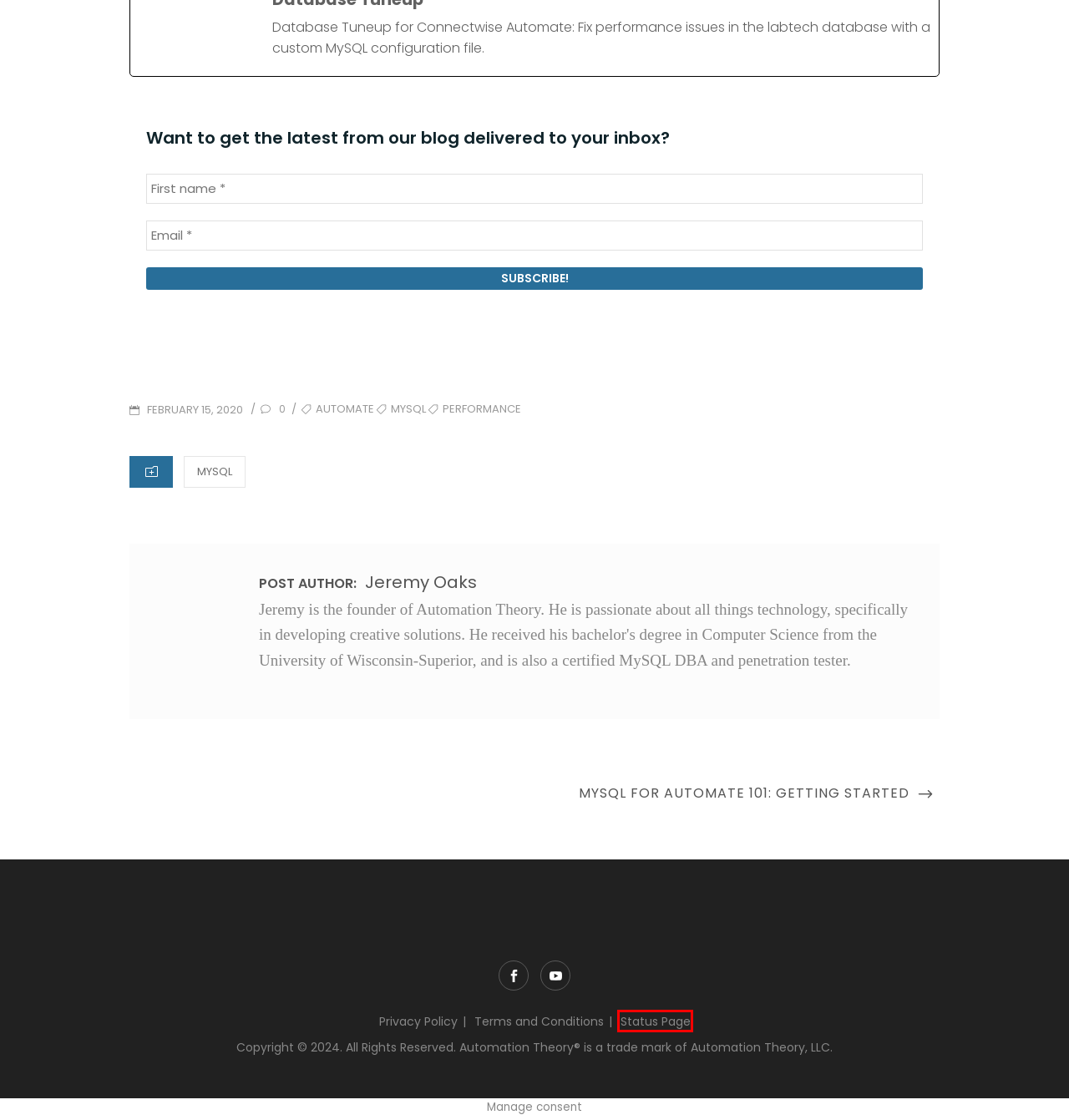You have received a screenshot of a webpage with a red bounding box indicating a UI element. Please determine the most fitting webpage description that matches the new webpage after clicking on the indicated element. The choices are:
A. Docs Archive - Automation Theory
B. February 15, 2020 - Automation Theory
C. Automate Archives - Automation Theory
D. Automation Theory Status - Service Monitoring
E. Terms and Conditions - Automation Theory
F. About Us - Automation Theory
G. MySQL for Automate 101: Getting Started - Automation Theory
H. Performance Archives - Automation Theory

D